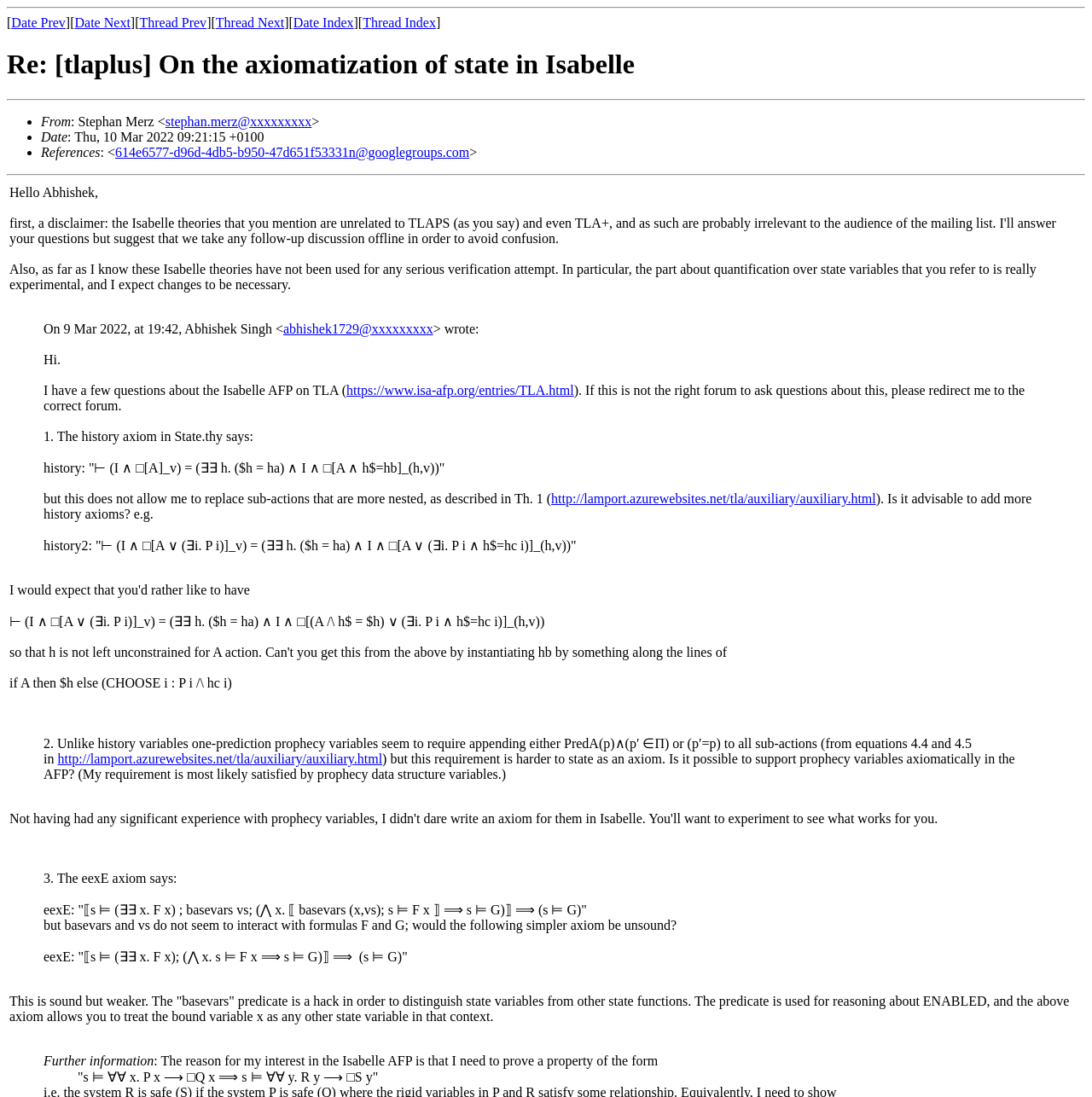Determine the bounding box for the UI element described here: "Emissions".

None